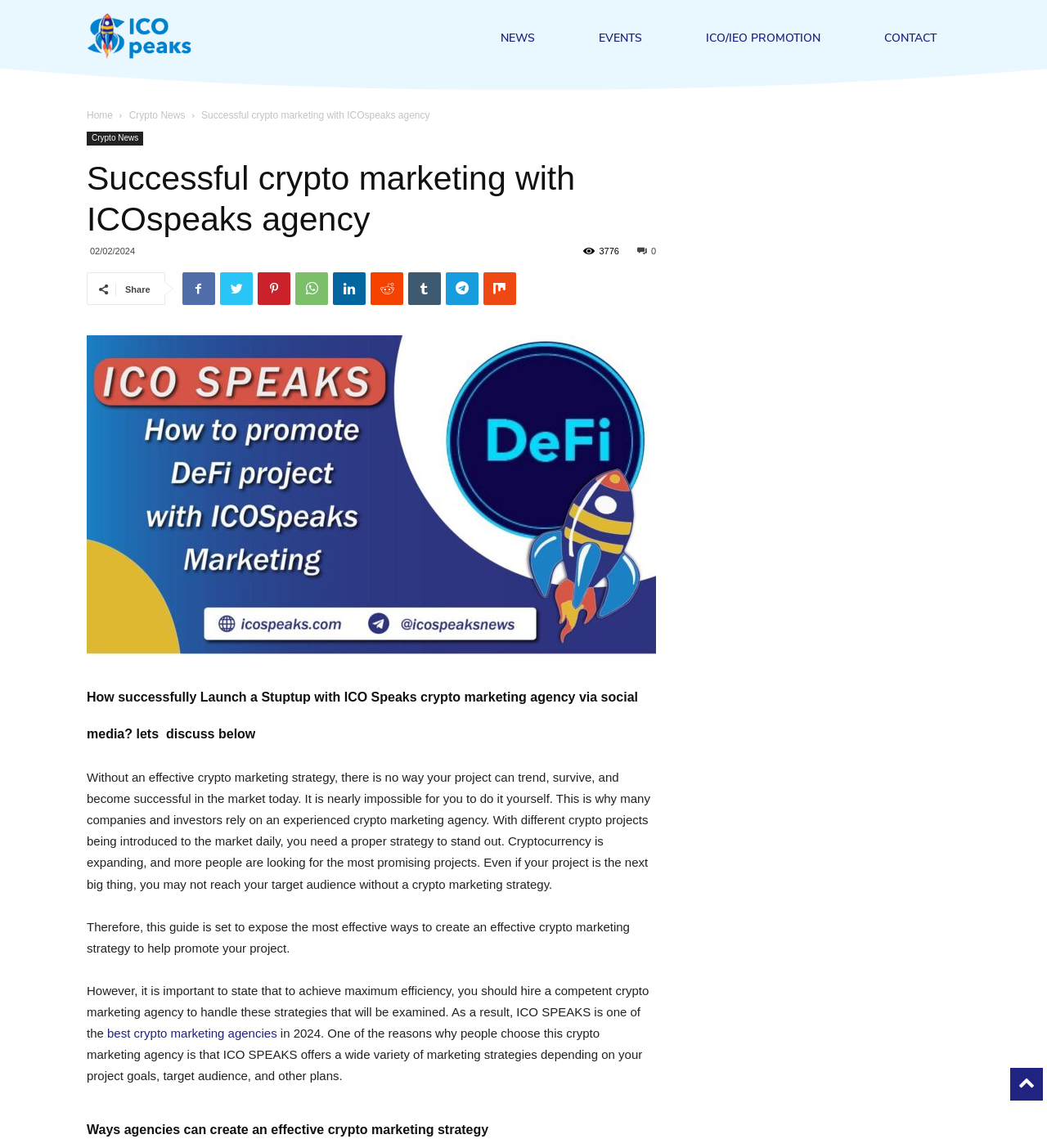What is the topic of the article?
Look at the image and answer the question using a single word or phrase.

Crypto marketing strategy